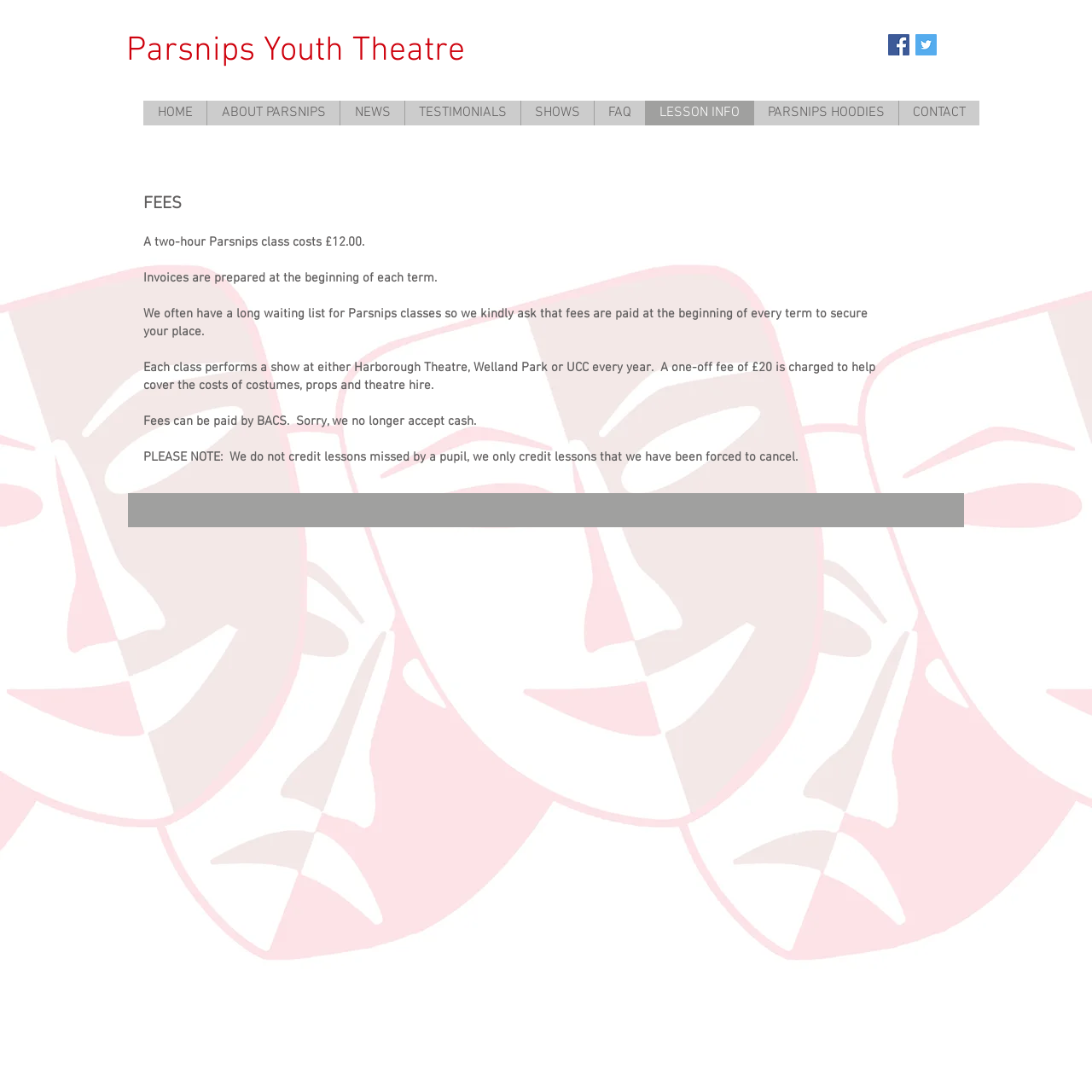Can cash be used to pay fees?
Based on the visual information, provide a detailed and comprehensive answer.

The payment methods accepted by Parsnips Youth Theatre can be found in the main content section of the webpage, where it is stated that 'Fees can be paid by BACS. Sorry, we no longer accept cash.'